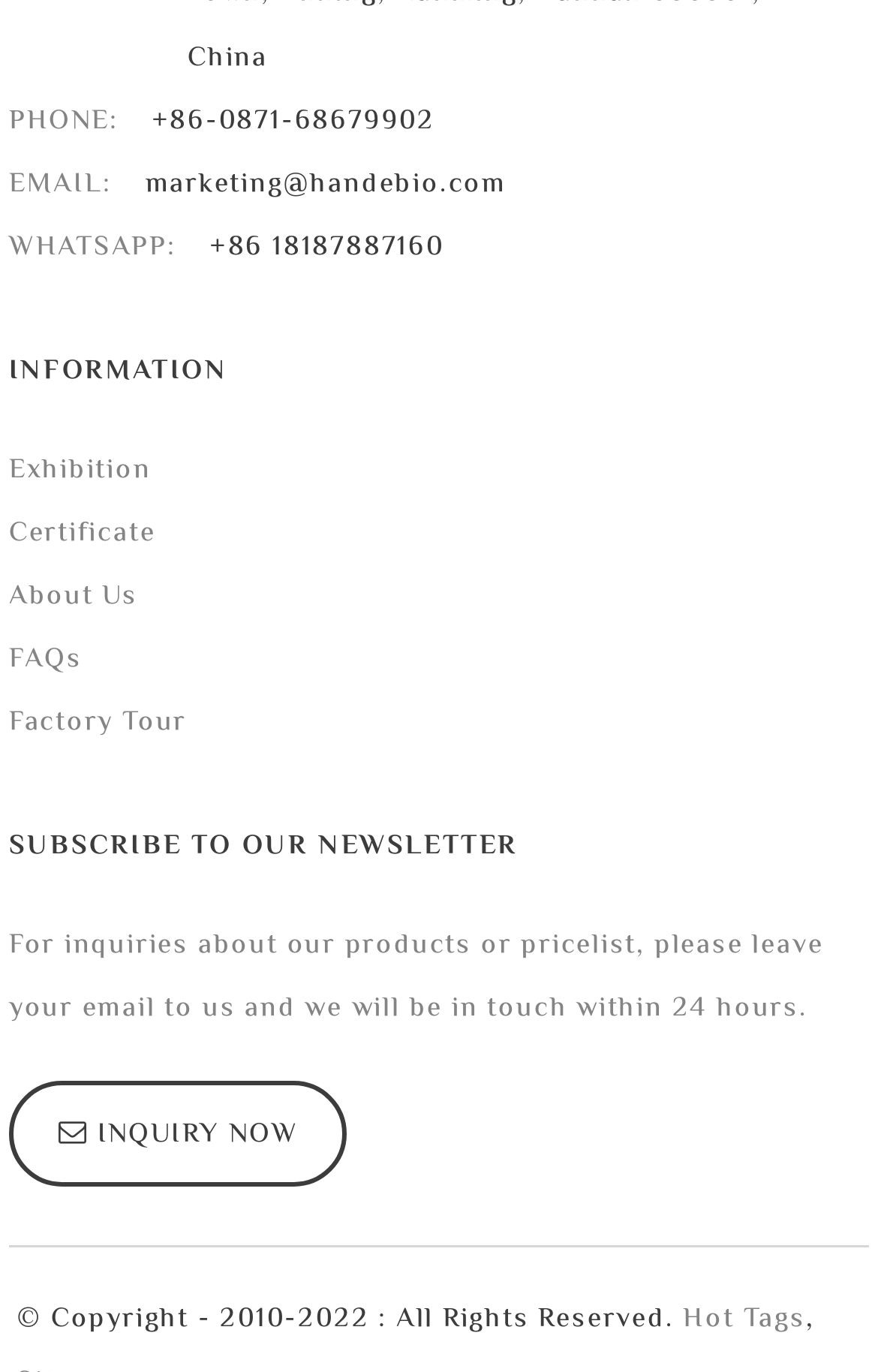What is the purpose of the newsletter subscription? Based on the image, give a response in one word or a short phrase.

To receive product inquiries or pricelist